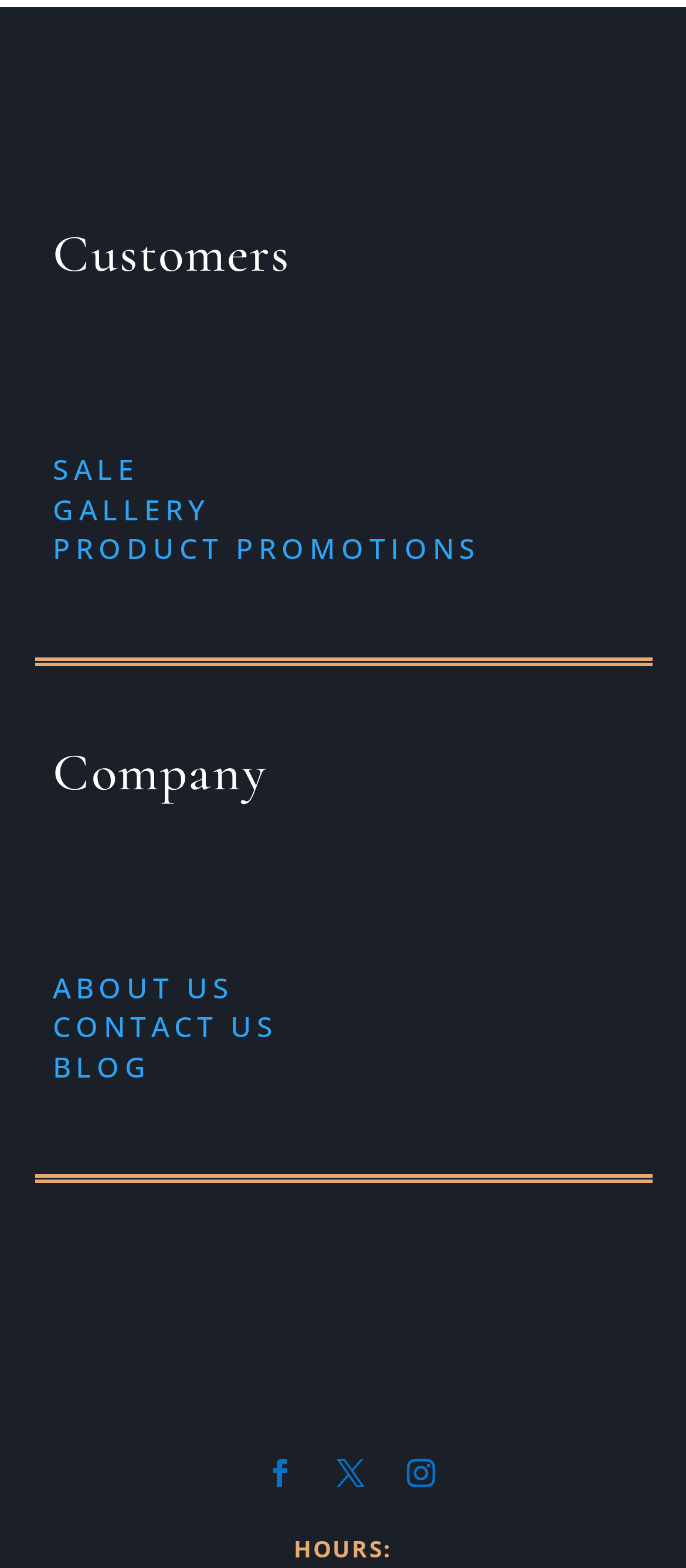Identify the bounding box coordinates for the region to click in order to carry out this instruction: "Learn about the Company". Provide the coordinates using four float numbers between 0 and 1, formatted as [left, top, right, bottom].

[0.077, 0.472, 0.39, 0.513]